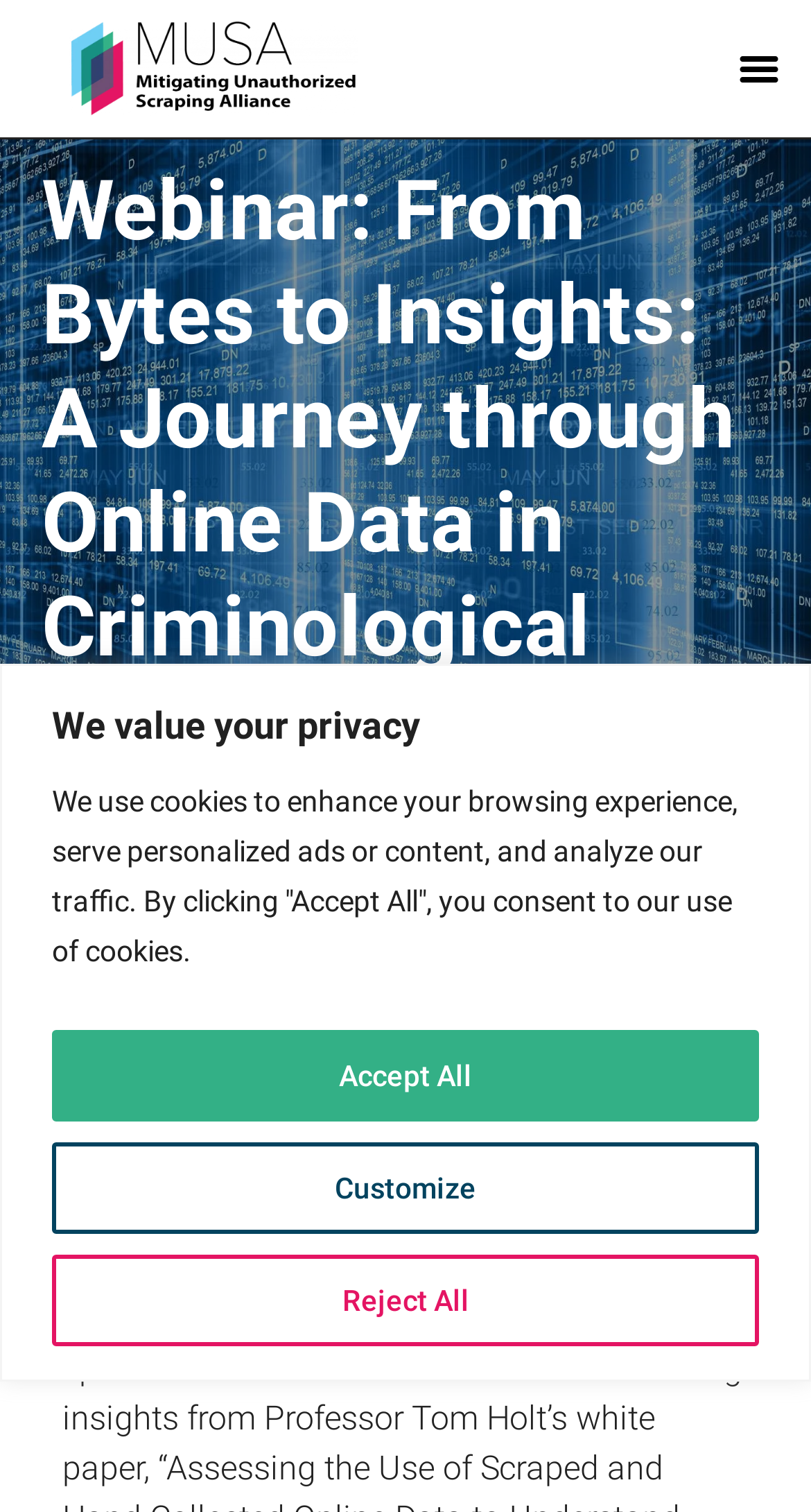Examine the screenshot and answer the question in as much detail as possible: What type of event is this?

I found the type of event by looking at the heading 'Webinar: From Bytes to Insights: A Journey through Online Data in Criminological Studies' and identifying the word 'Webinar' as the type of event.